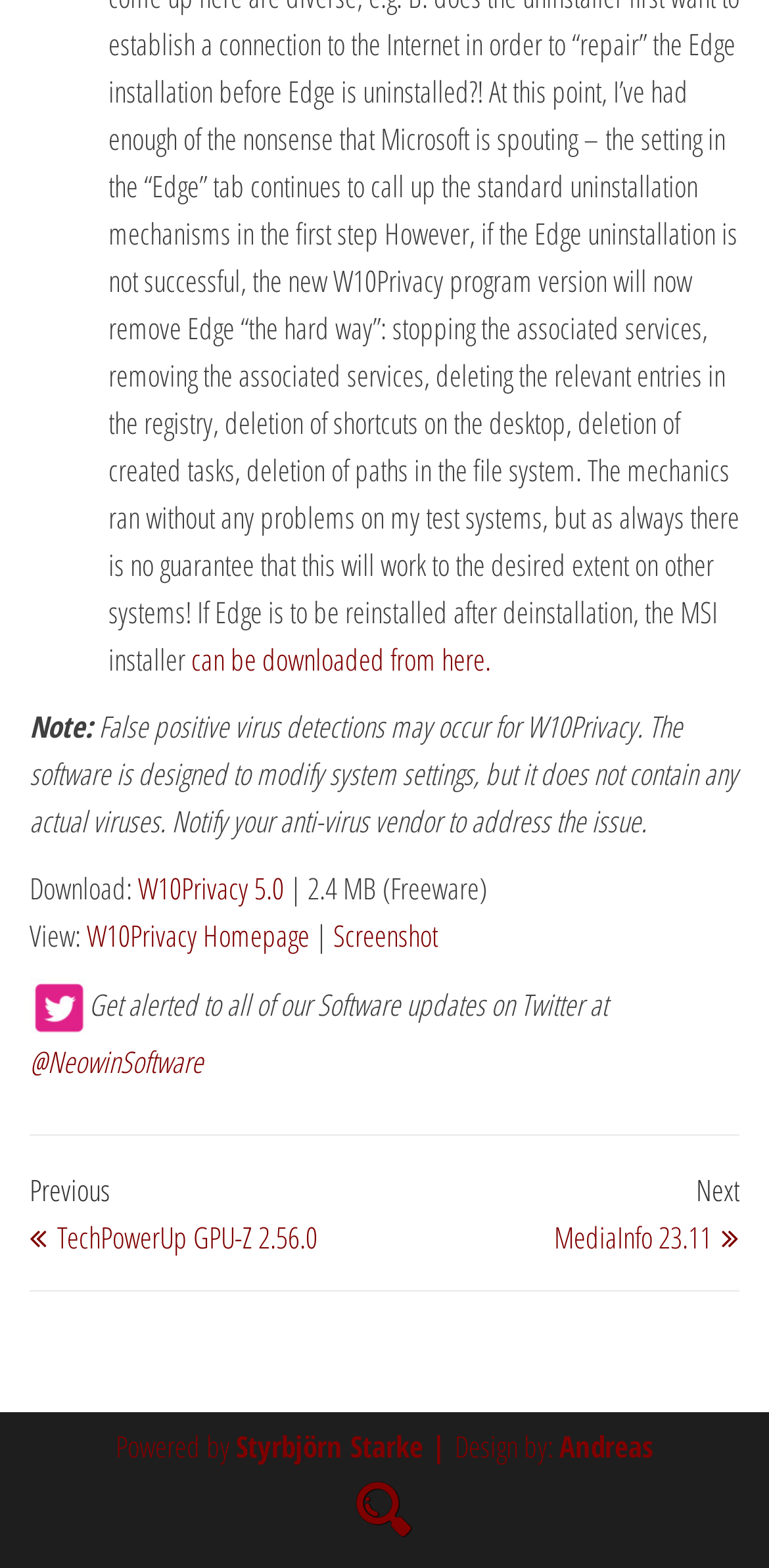Reply to the question below using a single word or brief phrase:
What is the name of the software that can be downloaded?

W10Privacy 5.0